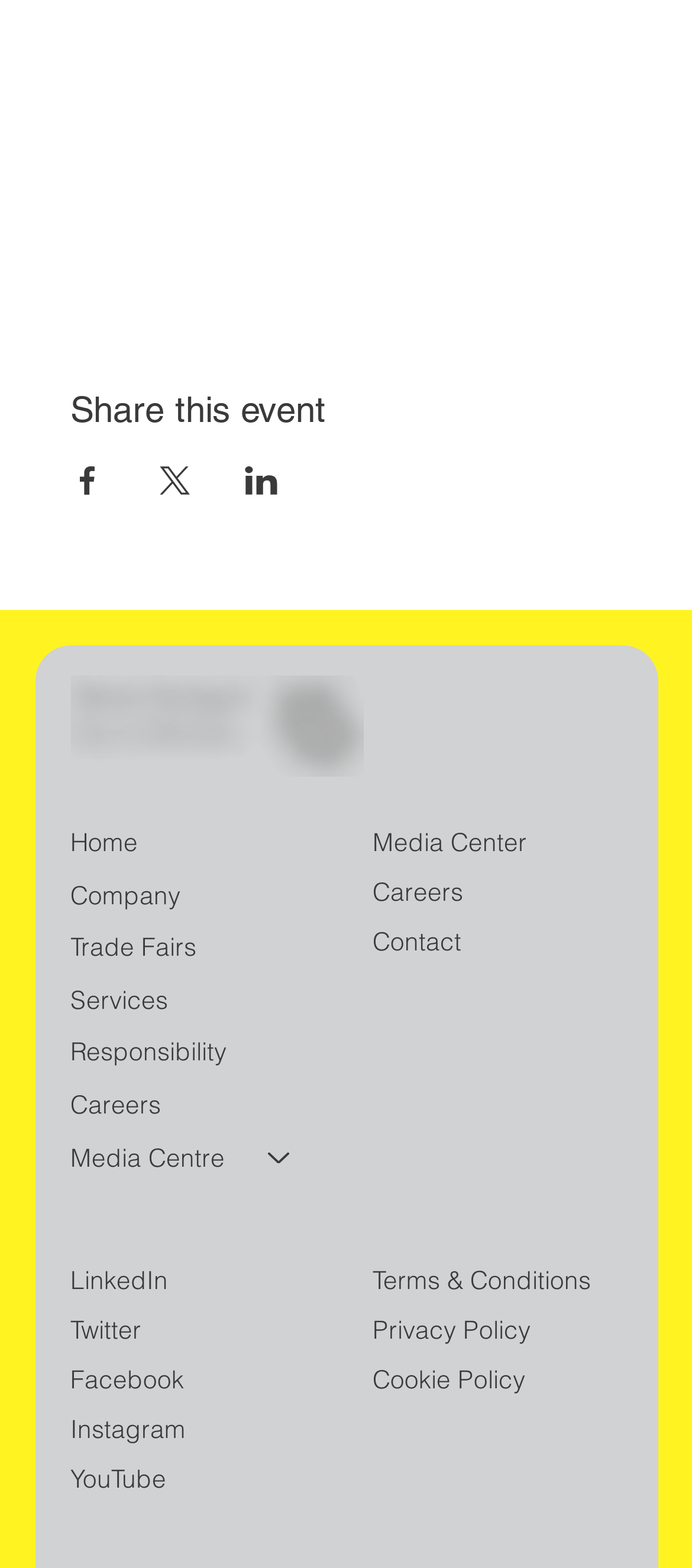Utilize the details in the image to give a detailed response to the question: How many social media links are there?

I counted the links to social media platforms, including Facebook, LinkedIn, Twitter, Instagram, and YouTube, which are located at the bottom of the webpage.